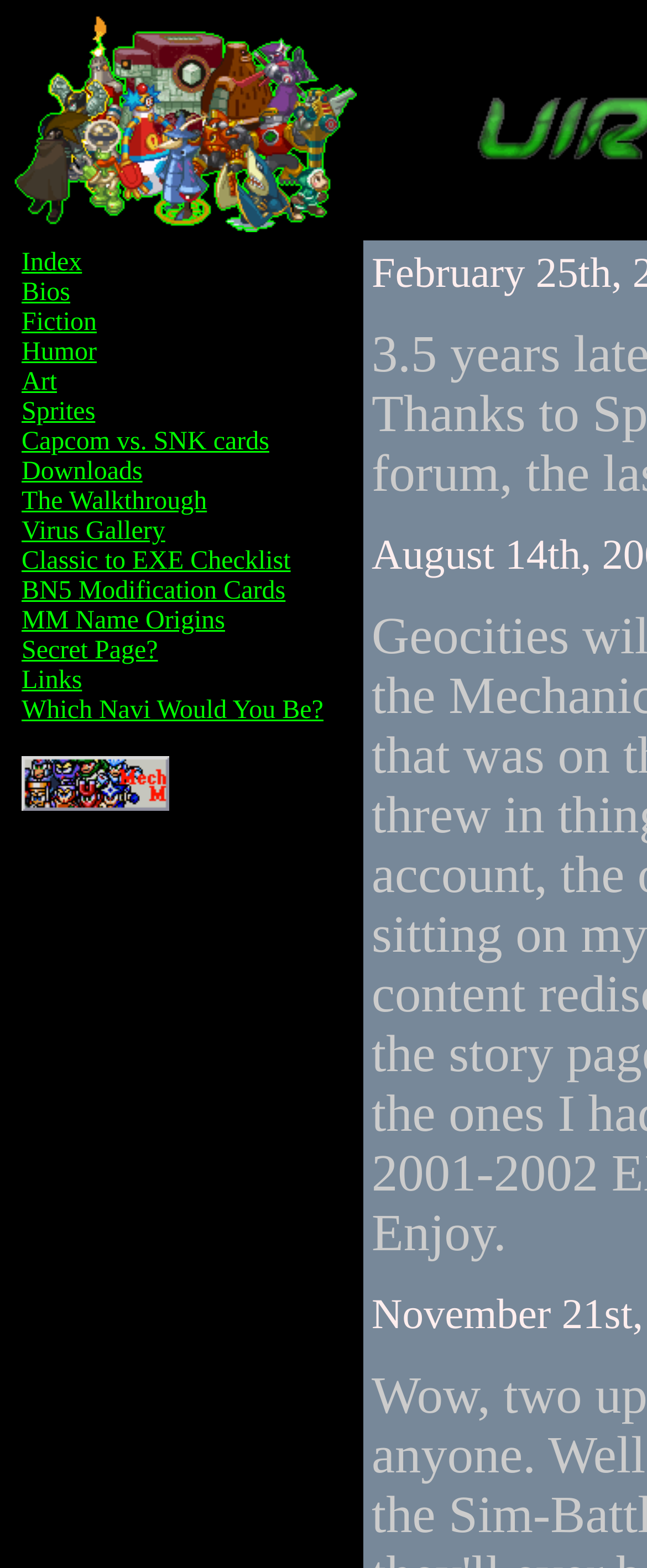Specify the bounding box coordinates of the area to click in order to follow the given instruction: "view virus gallery."

[0.033, 0.33, 0.255, 0.348]